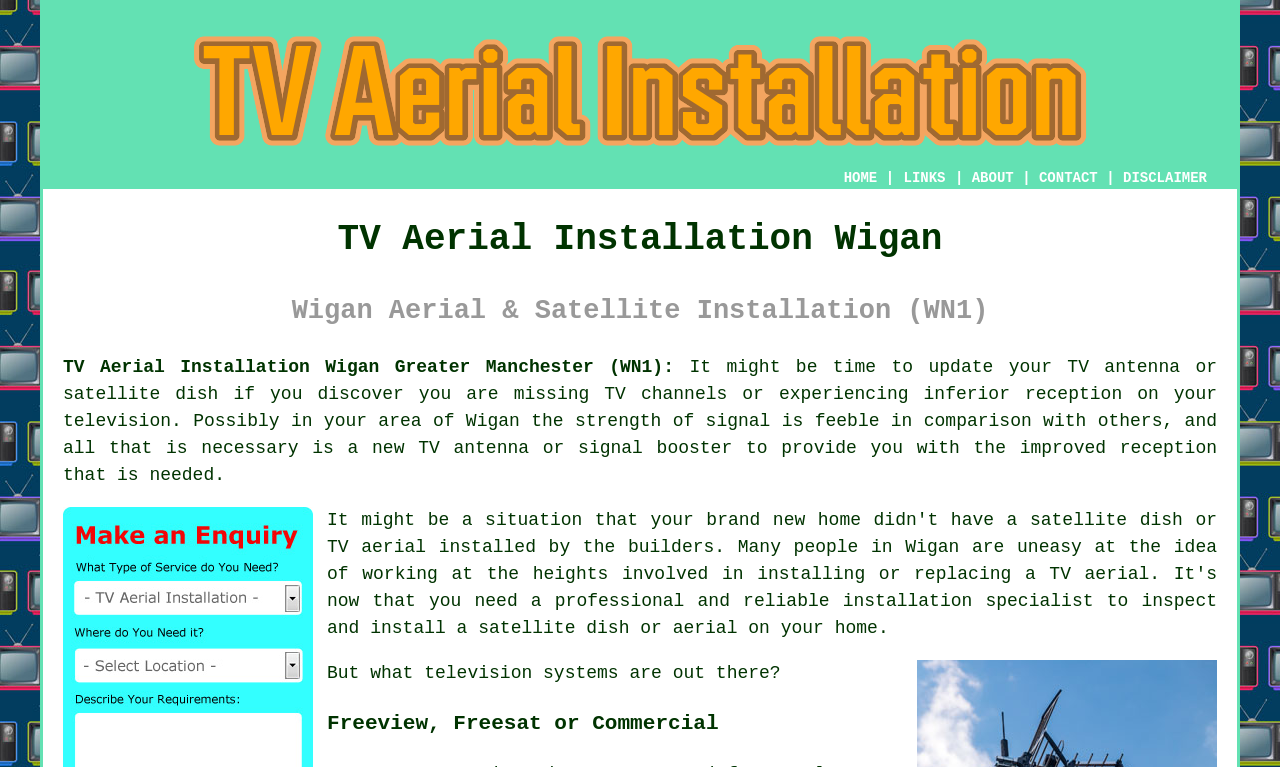Please determine and provide the text content of the webpage's heading.

TV Aerial Installation Wigan